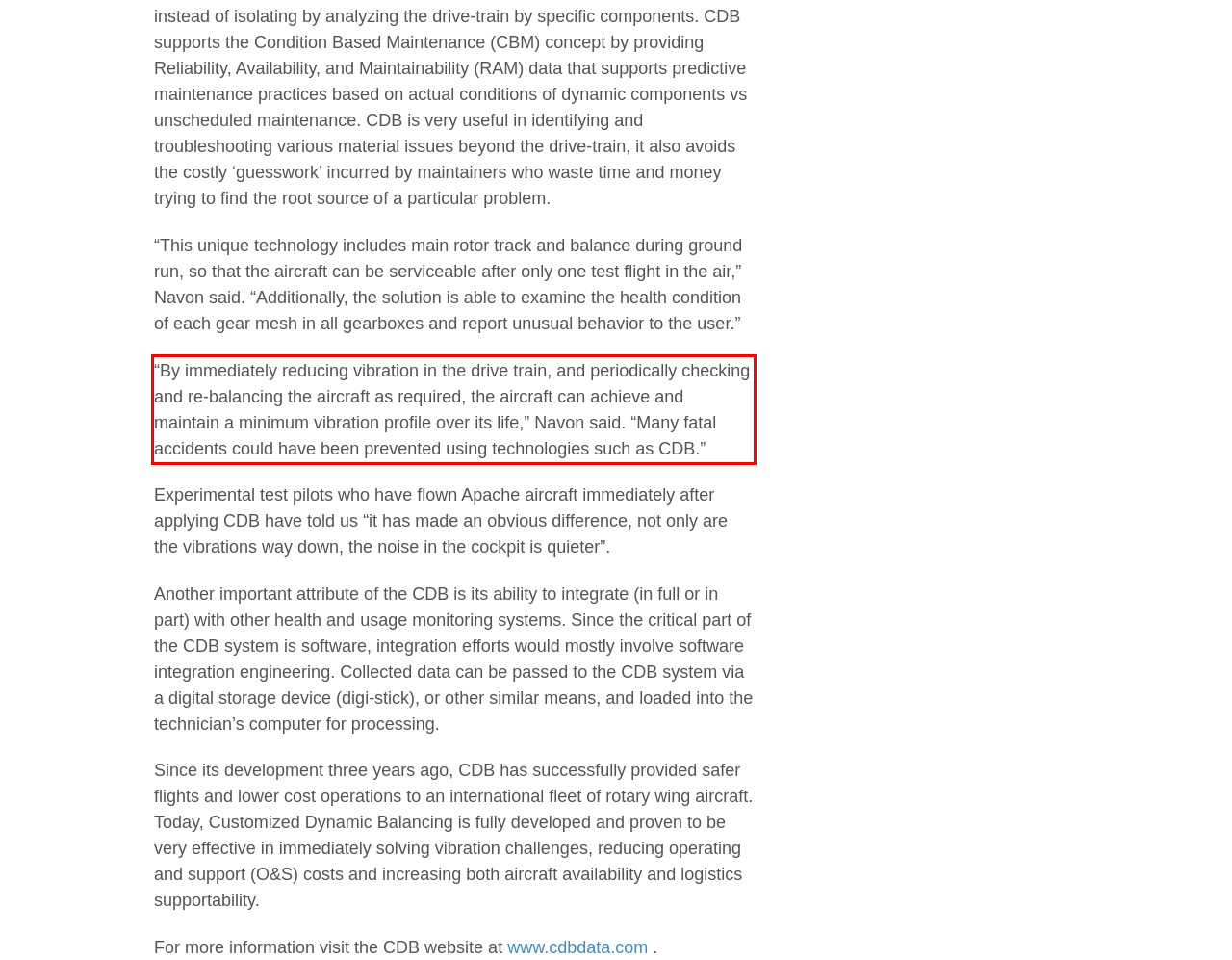With the given screenshot of a webpage, locate the red rectangle bounding box and extract the text content using OCR.

“By immediately reducing vibration in the drive train, and periodically checking and re-balancing the aircraft as required, the aircraft can achieve and maintain a minimum vibration profile over its life,” Navon said. “Many fatal accidents could have been prevented using technologies such as CDB.”